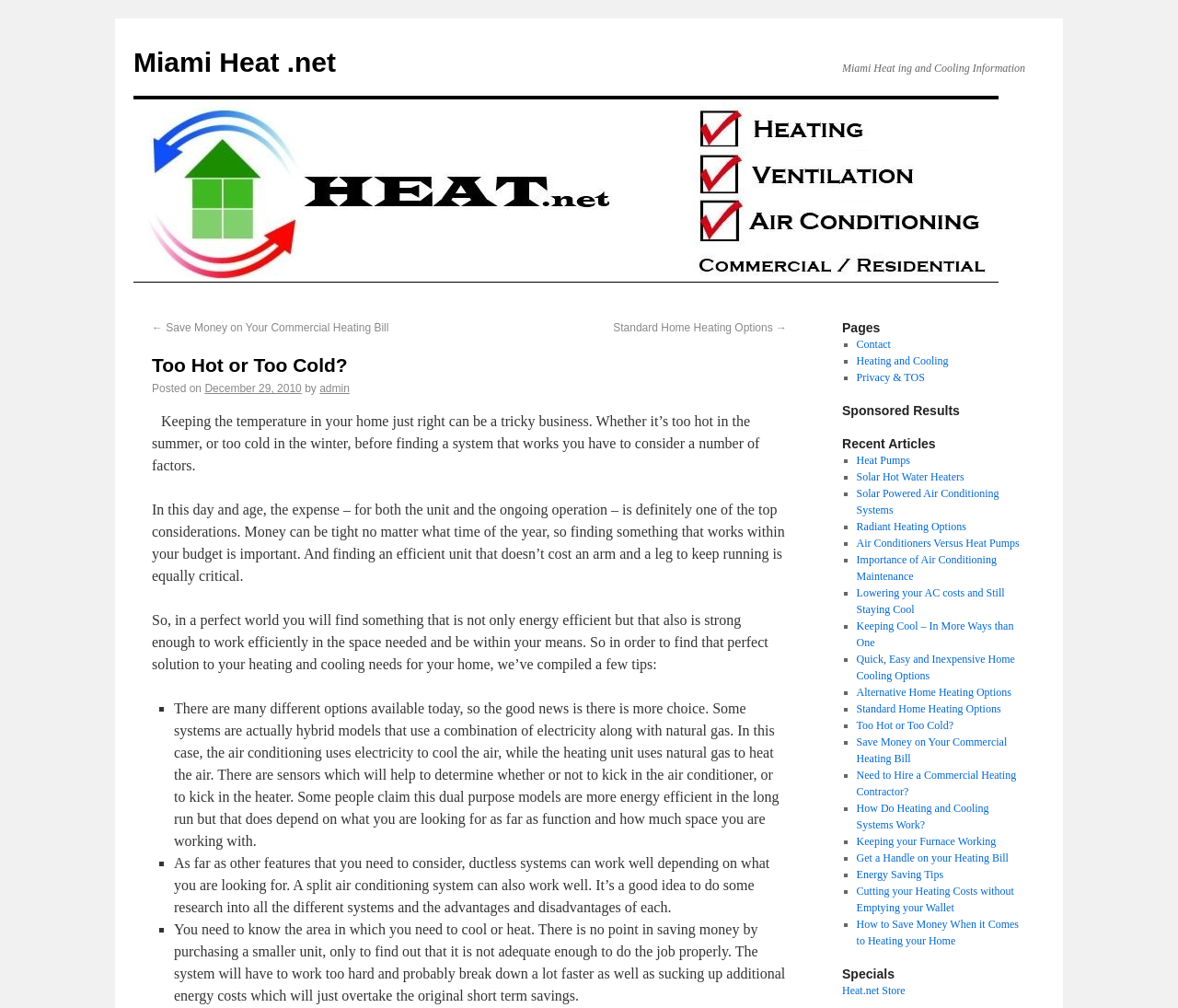What is the main topic of this webpage?
Based on the image, respond with a single word or phrase.

Heating and Cooling